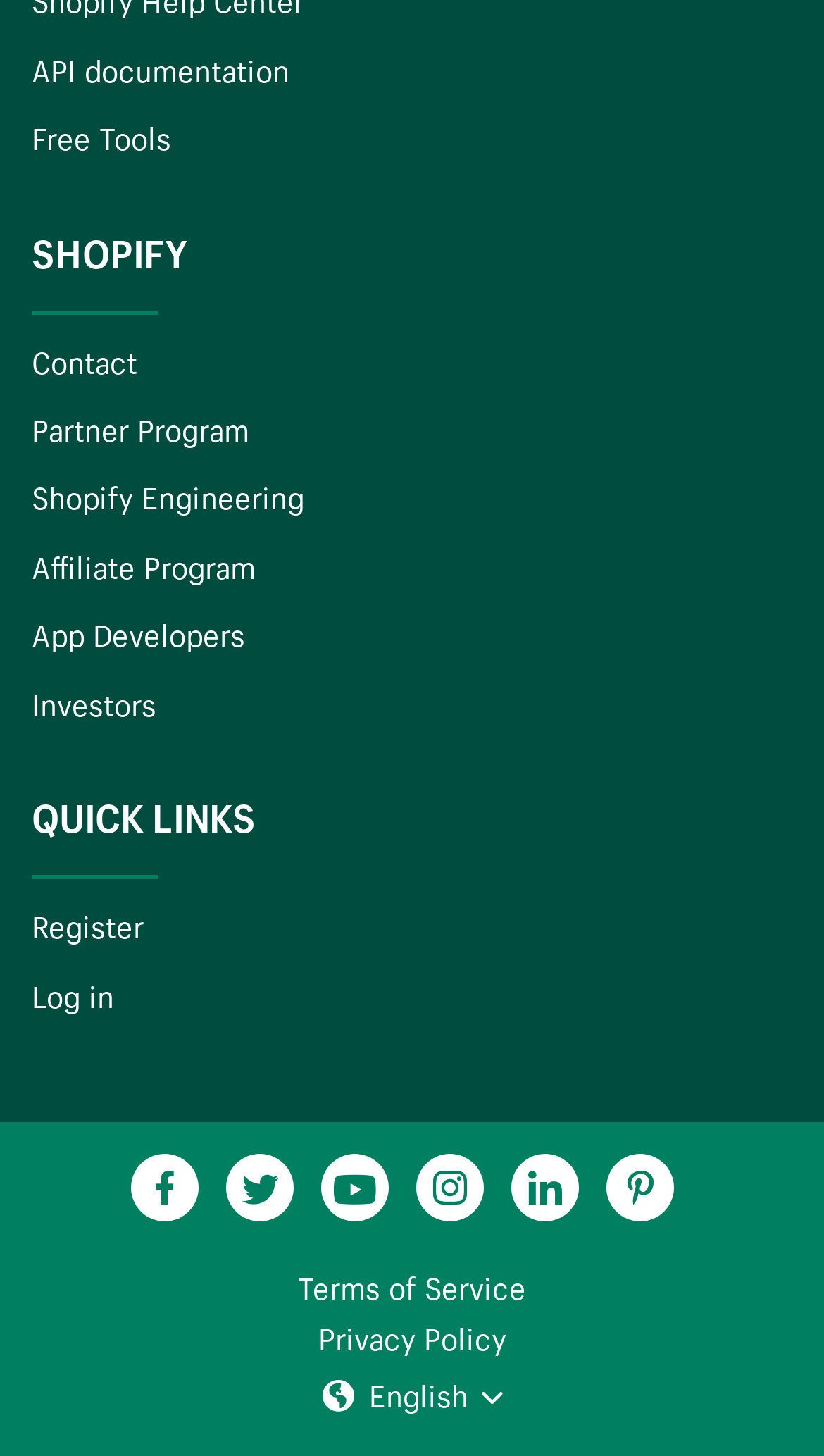Based on the visual content of the image, answer the question thoroughly: What is the name of the company?

The heading 'SHOPIFY' is located at the top of the webpage, indicating that the company's name is Shopify.